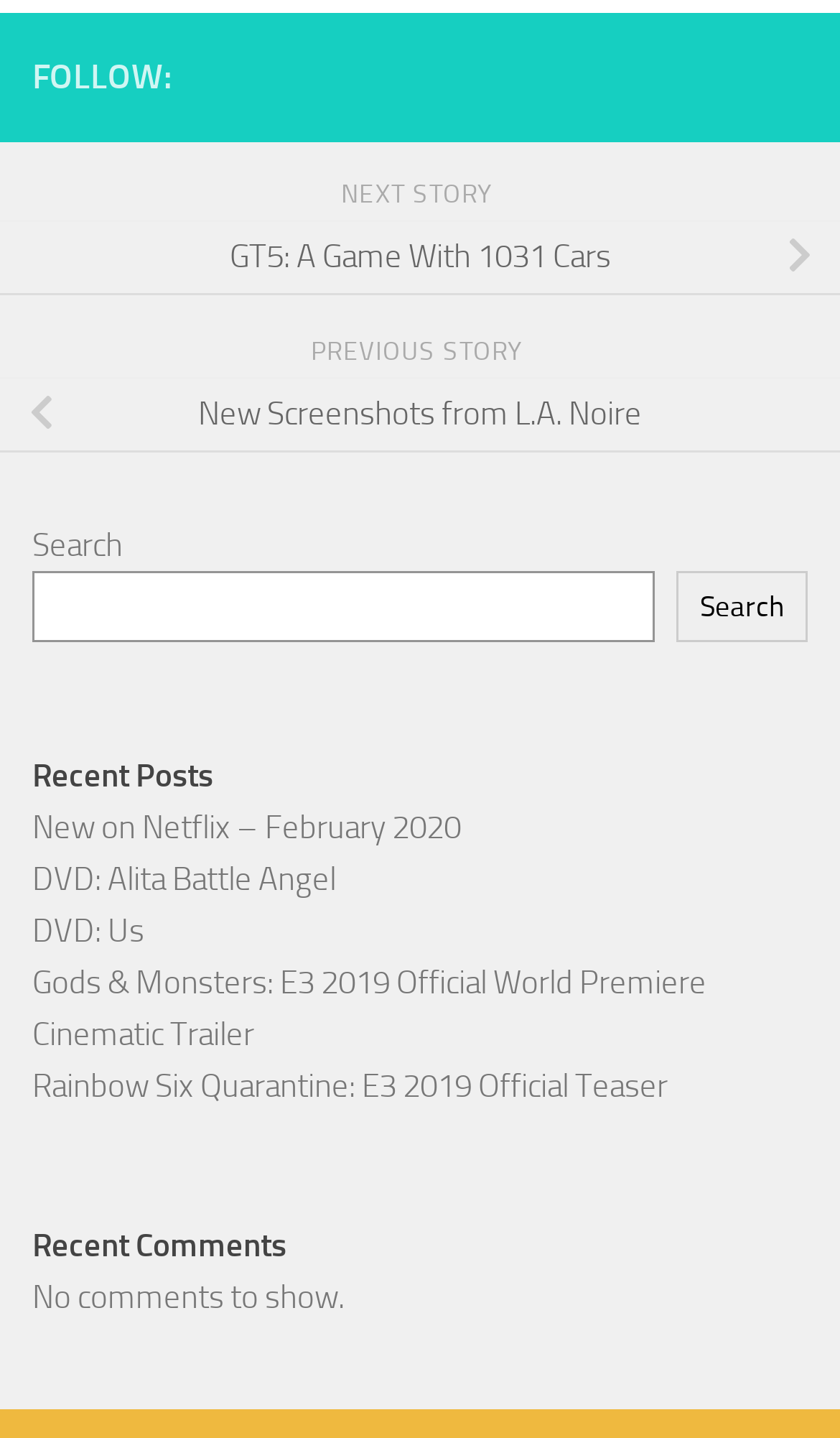Please identify the bounding box coordinates of the element on the webpage that should be clicked to follow this instruction: "Search for something". The bounding box coordinates should be given as four float numbers between 0 and 1, formatted as [left, top, right, bottom].

[0.038, 0.398, 0.779, 0.447]